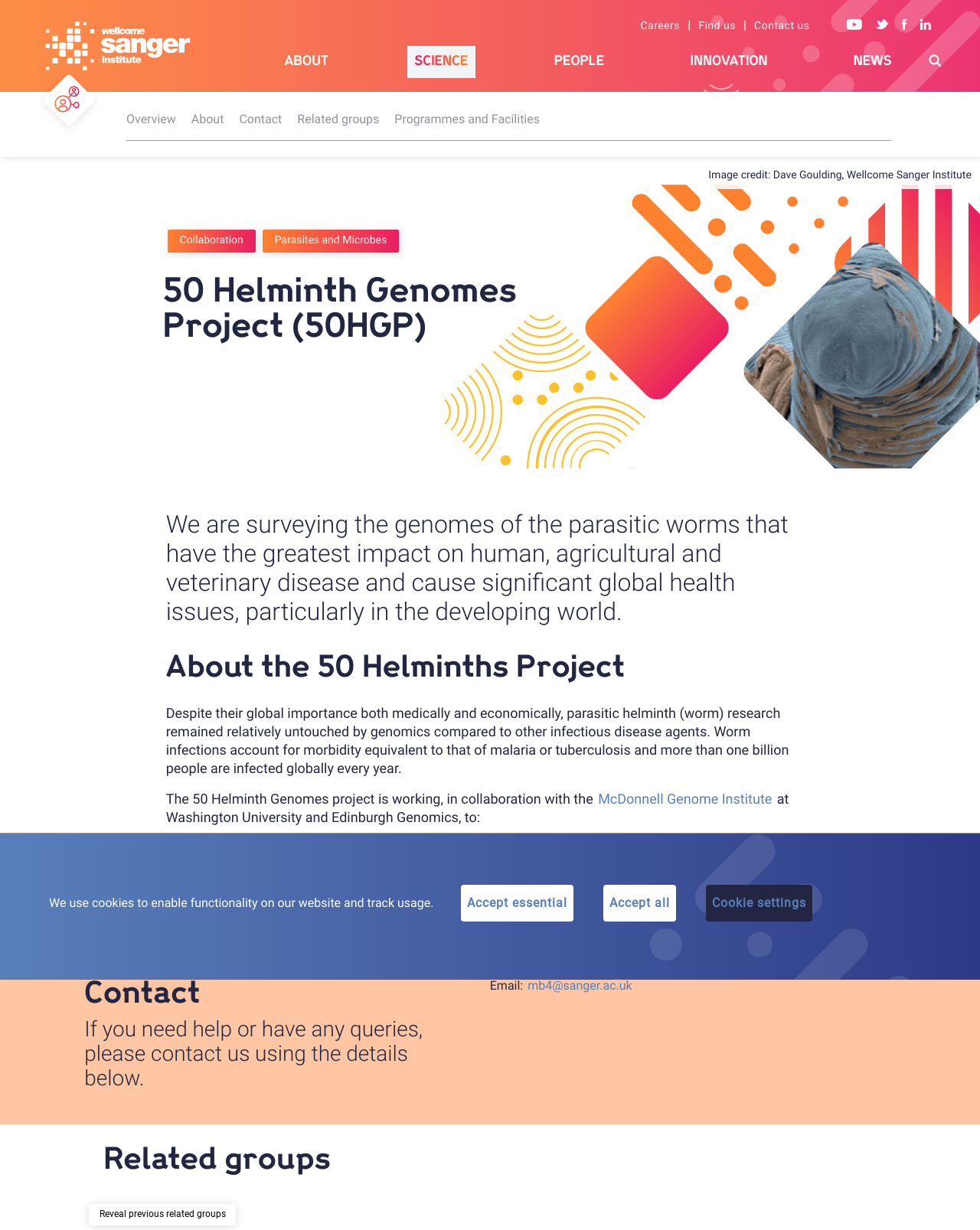What is the name of the institute collaborating with the 50 Helminth Genomes project?
Provide a comprehensive and detailed answer to the question.

The webpage mentions that the 50 Helminth Genomes project is working in collaboration with the McDonnell Genome Institute at Washington University and Edinburgh Genomics.